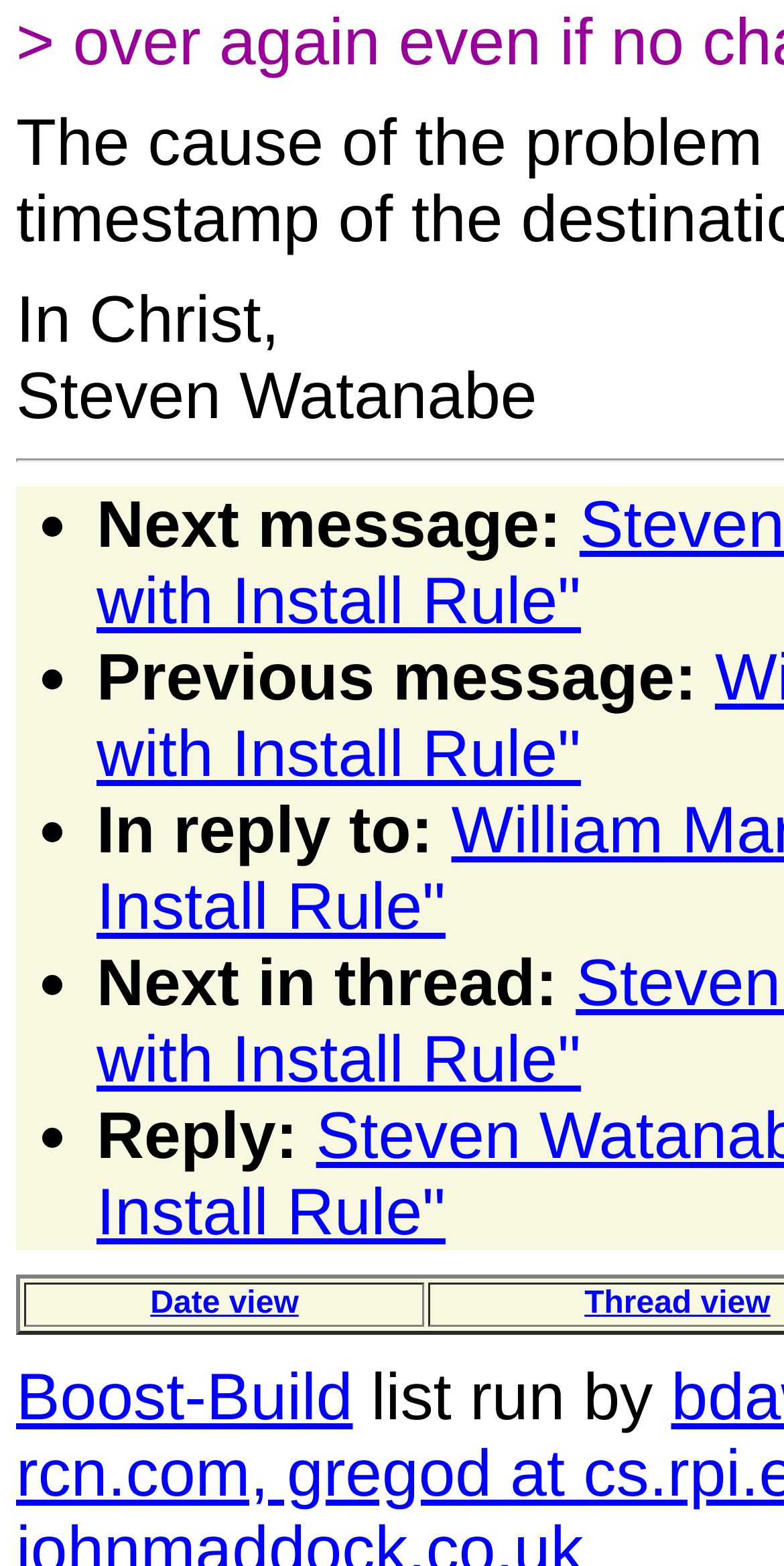Mark the bounding box of the element that matches the following description: "Thread view".

[0.745, 0.822, 0.983, 0.843]